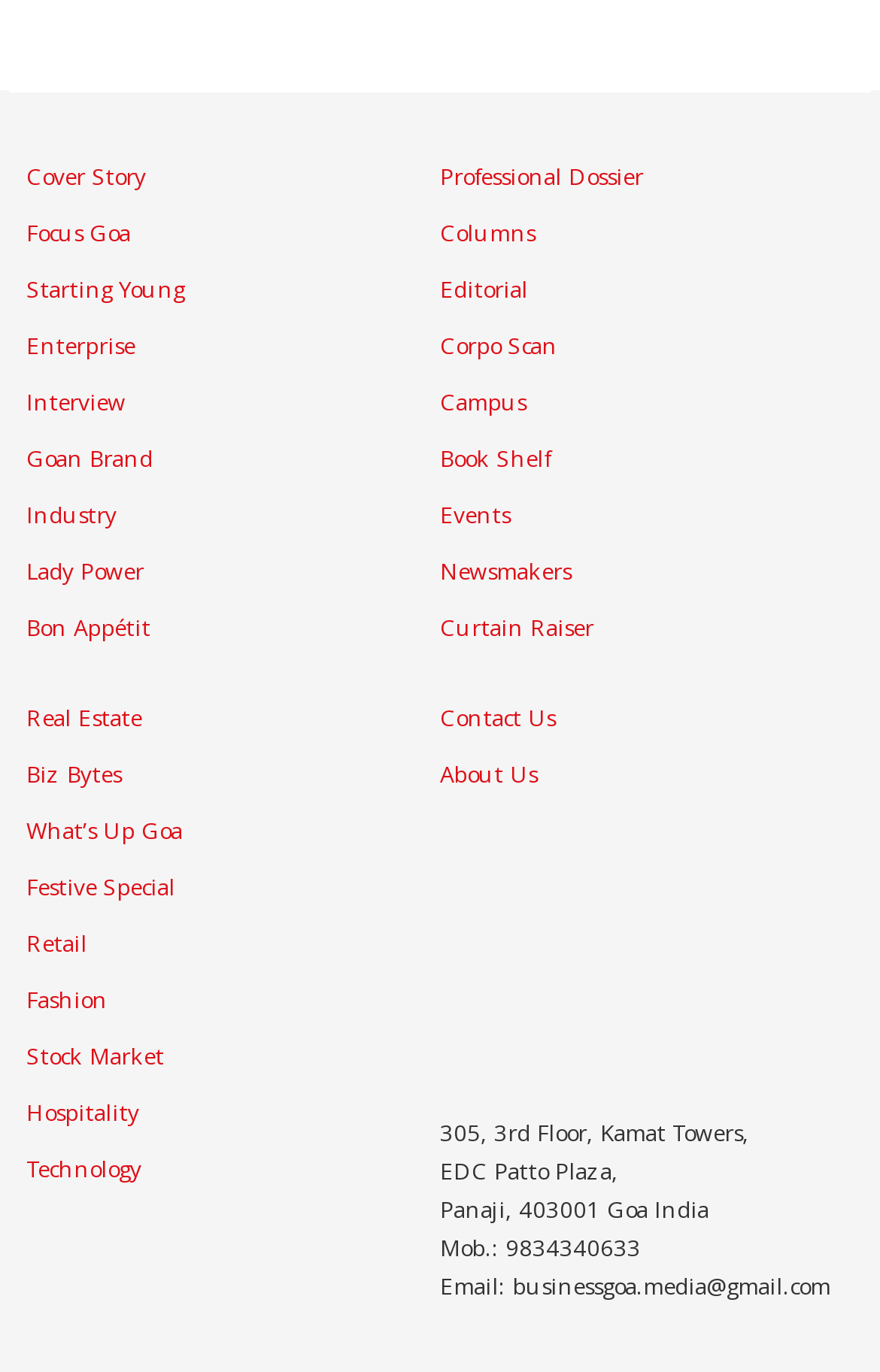What is the address of the company? Based on the image, give a response in one word or a short phrase.

305, 3rd Floor, Kamat Towers, EDC Patto Plaza, Panaji, 403001 Goa India